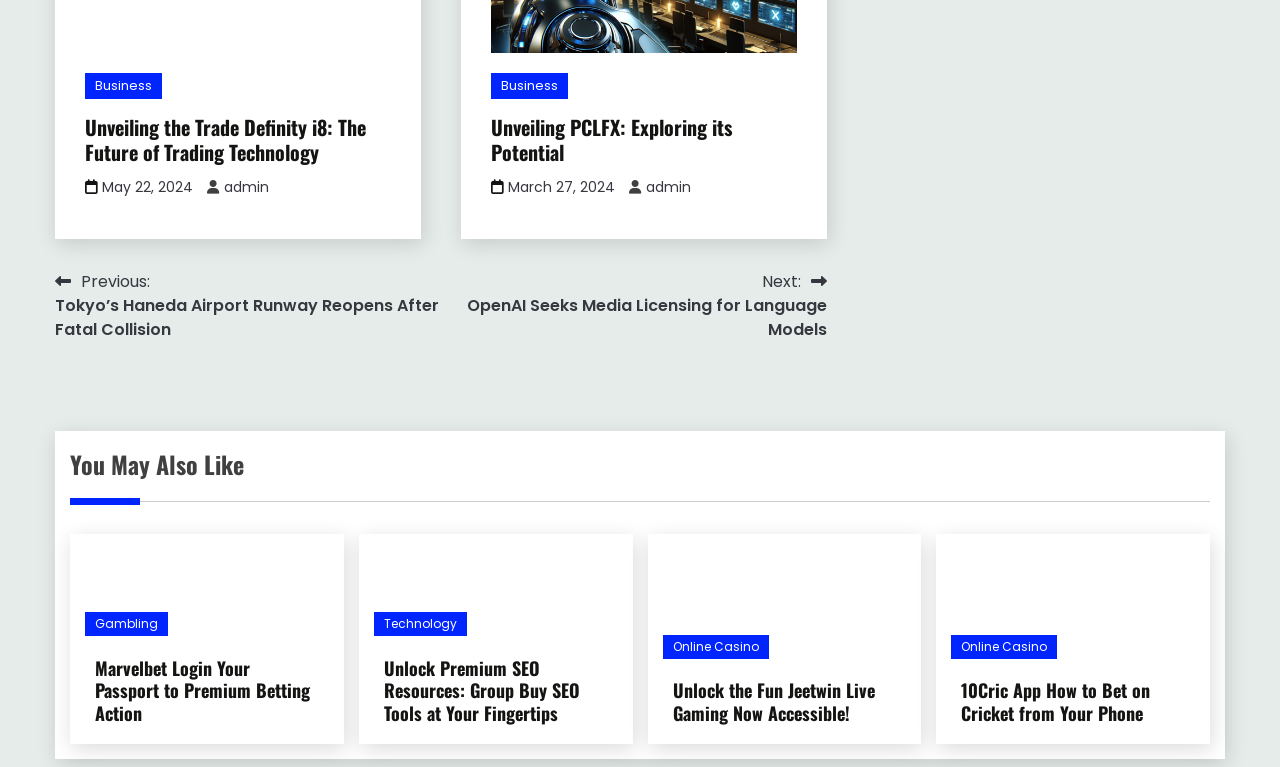Please analyze the image and provide a thorough answer to the question:
What is the category of the post 'Unveiling the Trade Definity i8: The Future of Trading Technology'?

The category of the post 'Unveiling the Trade Definity i8: The Future of Trading Technology' can be determined by looking at the link 'Business' which is adjacent to the post title. This link indicates that the post belongs to the 'Business' category.